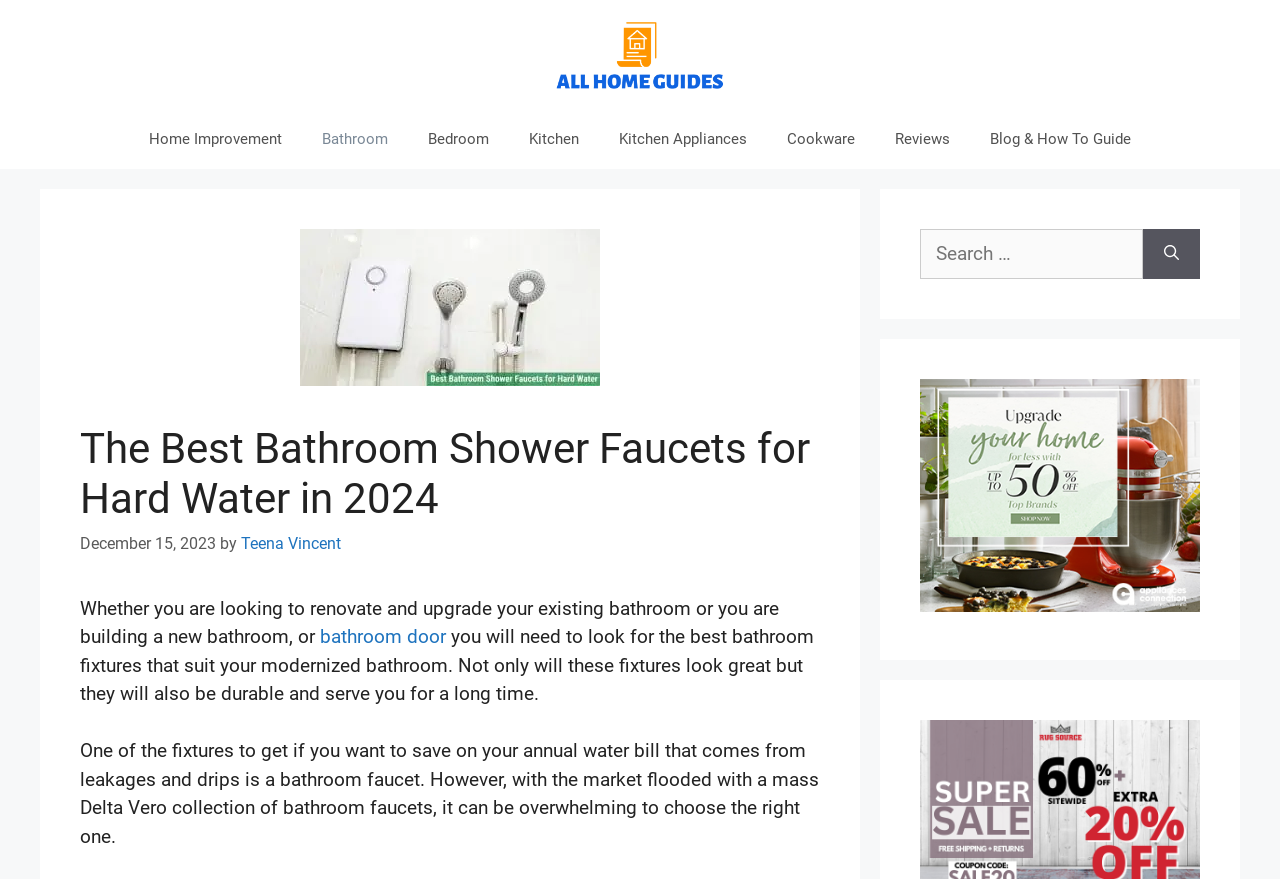Answer this question using a single word or a brief phrase:
Who is the author of the article?

Teena Vincent